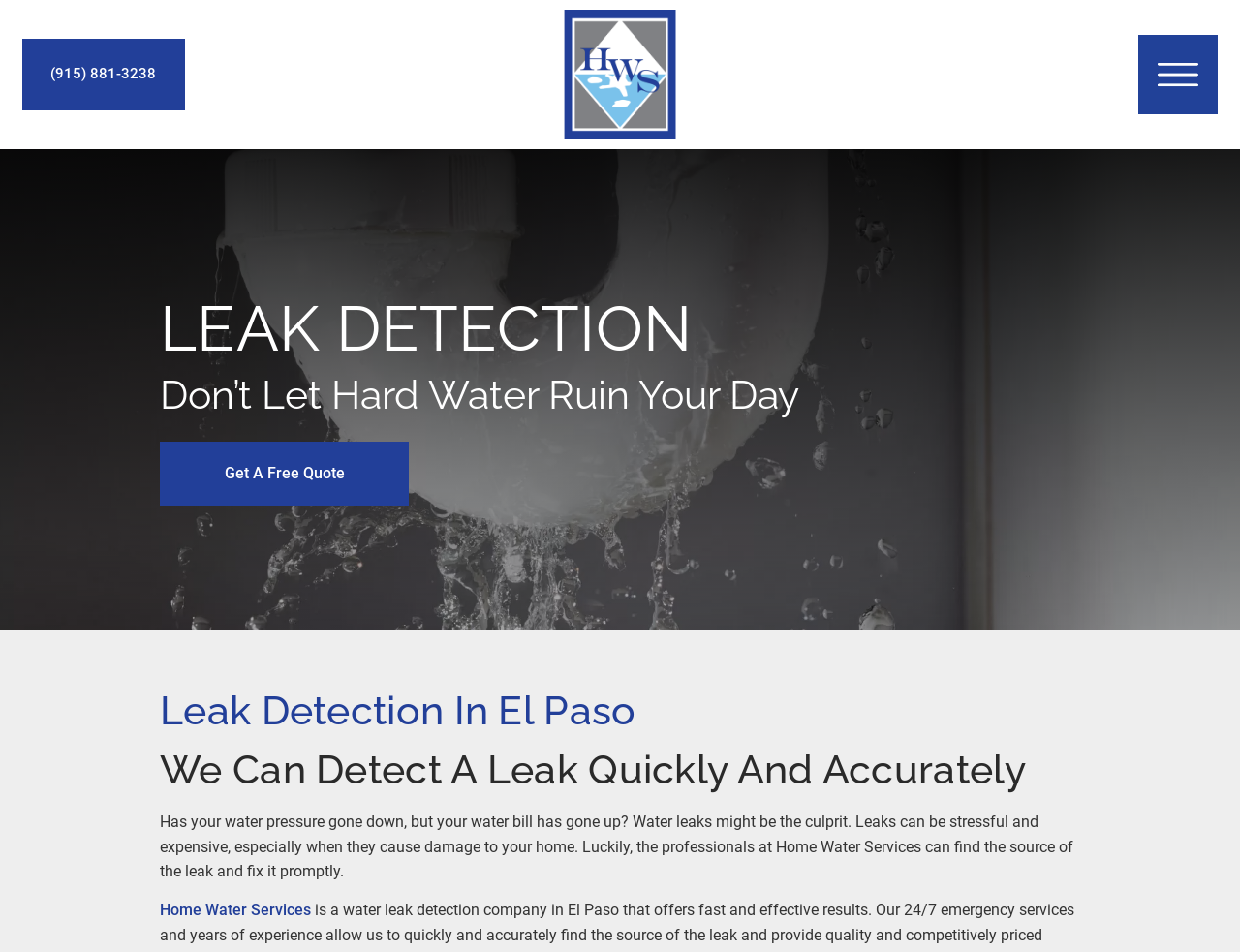What is the consequence of hard water?
Kindly give a detailed and elaborate answer to the question.

I found the consequence of hard water by reading the StaticText element which states 'Don’t Let Hard Water Ruin Your Day'.